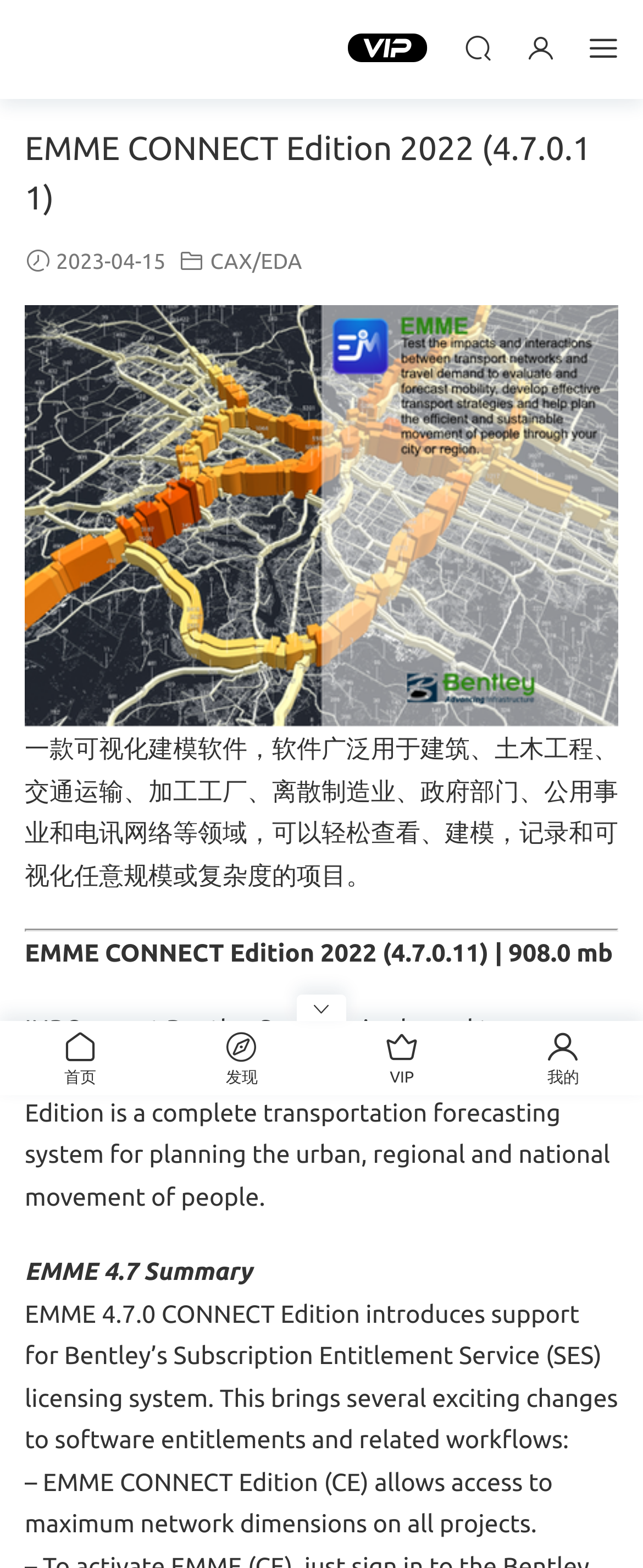Identify the main heading from the webpage and provide its text content.

EMME CONNECT Edition 2022 (4.7.0.11)